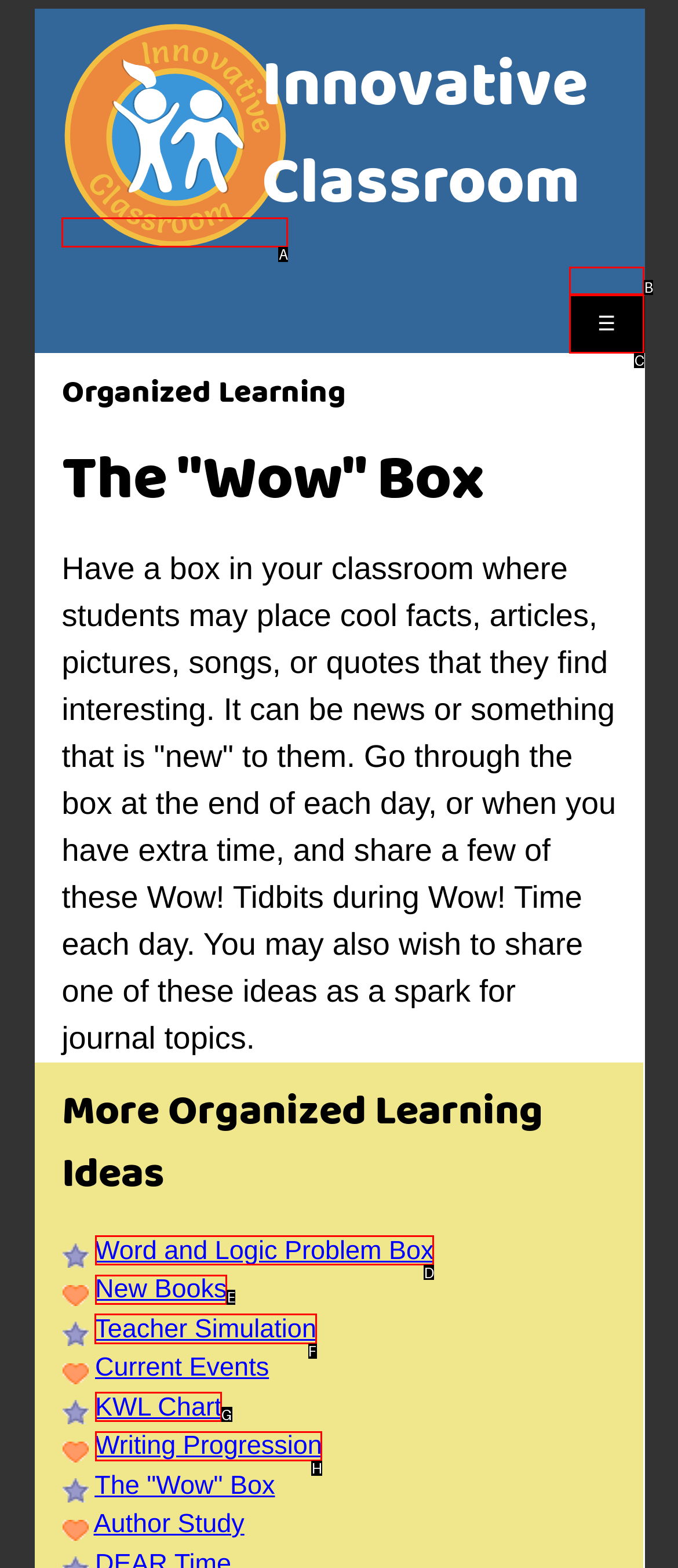Choose the correct UI element to click for this task: read about Teacher Simulation Answer using the letter from the given choices.

F